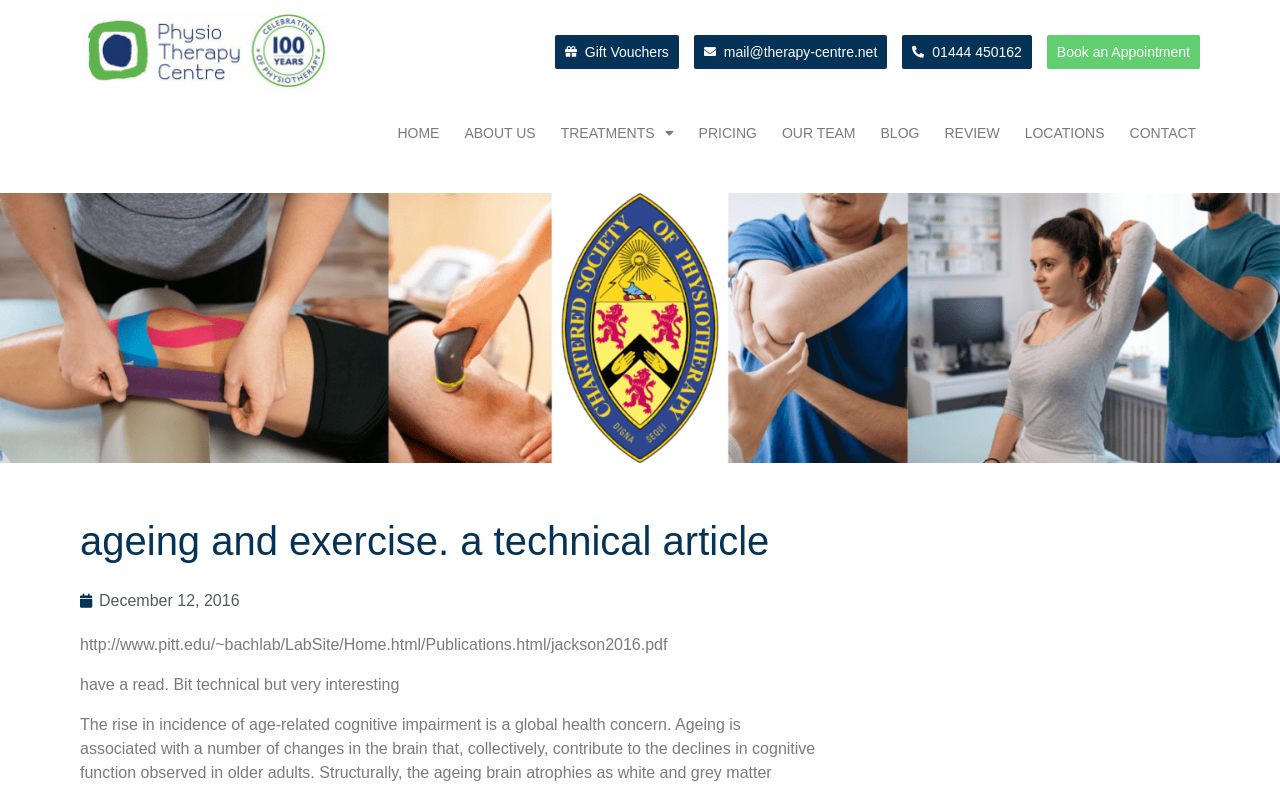Return the bounding box coordinates of the UI element that corresponds to this description: "Book an Appointment". The coordinates must be given as four float numbers in the range of 0 and 1, [left, top, right, bottom].

[0.826, 0.051, 0.93, 0.081]